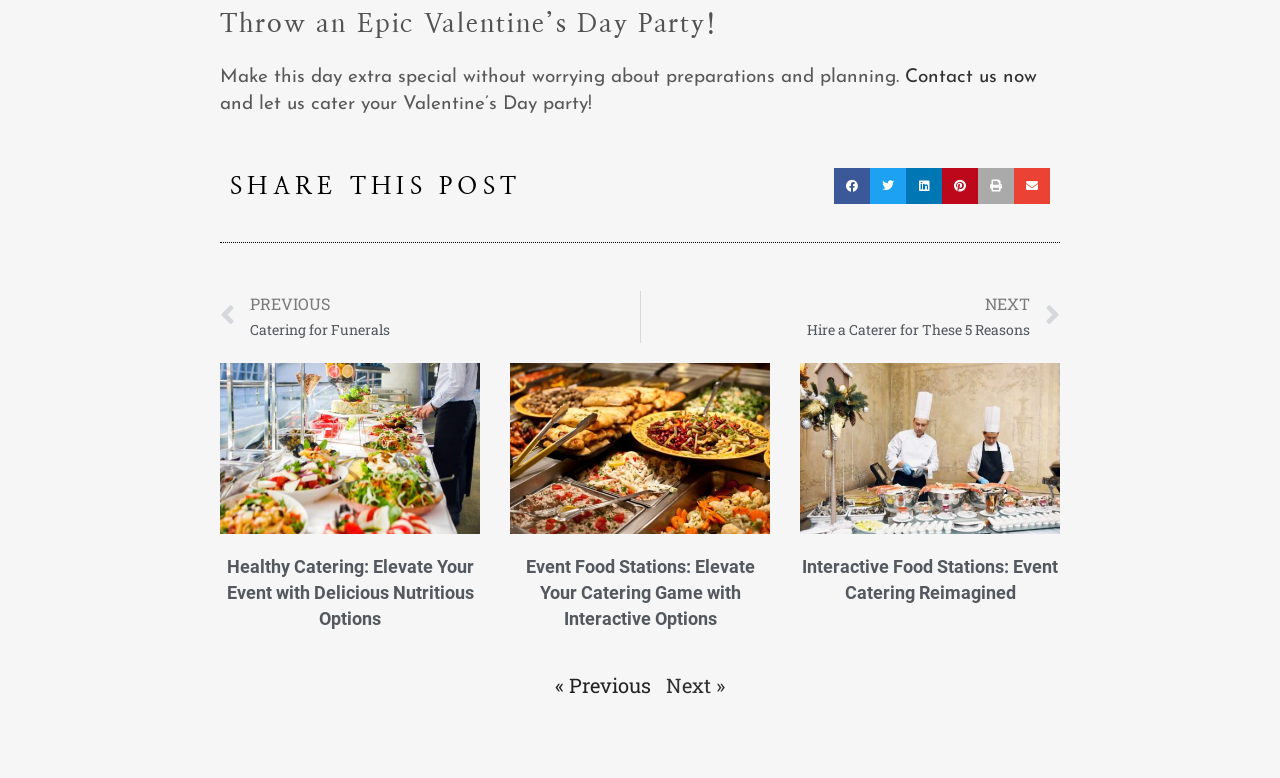Analyze the image and give a detailed response to the question:
How many social media platforms can you share this post on?

You can share this post on 6 social media platforms because there are 6 buttons for sharing on different platforms, namely Facebook, Twitter, LinkedIn, Pinterest, Print, and Email.